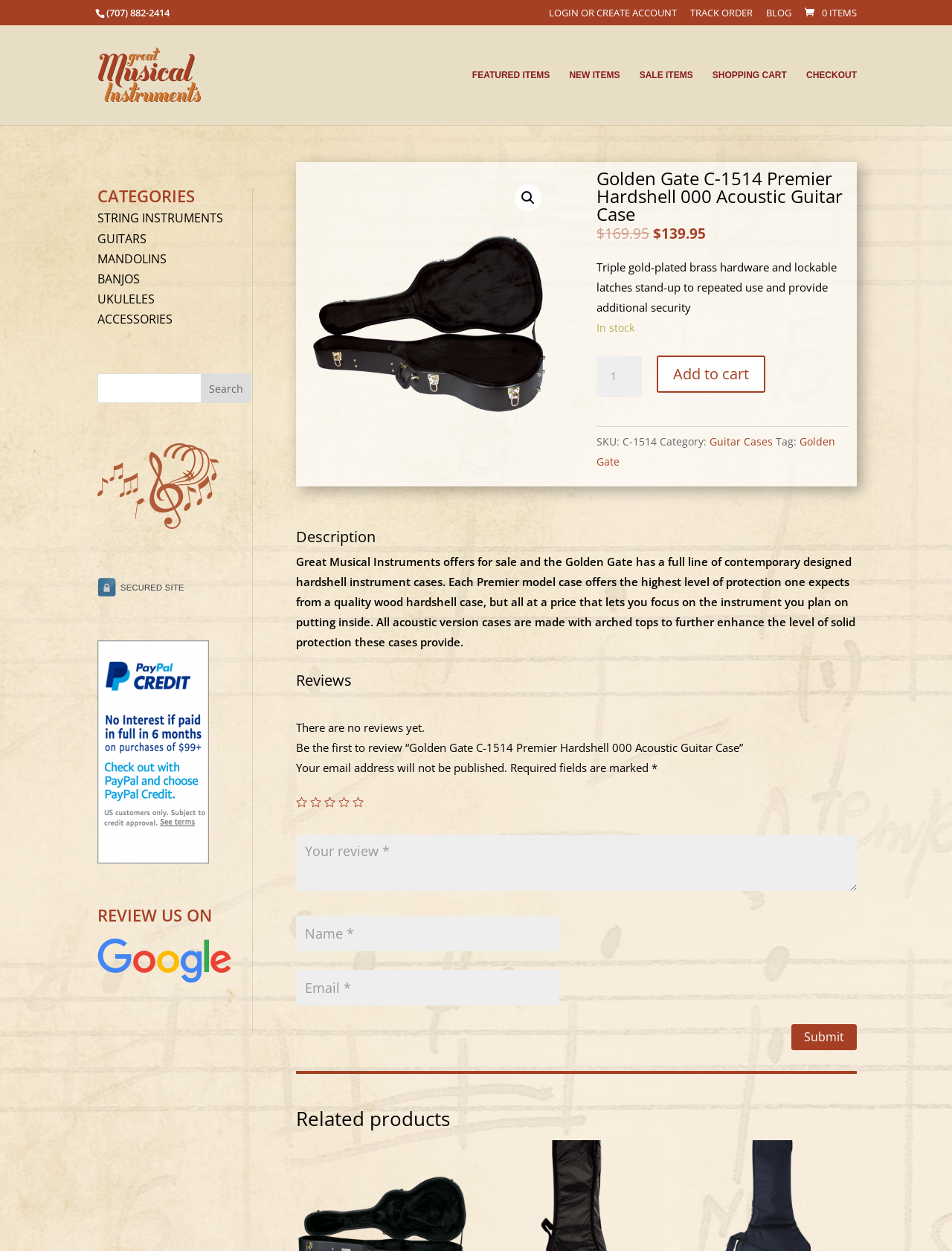Predict the bounding box of the UI element based on the description: "String Instruments". The coordinates should be four float numbers between 0 and 1, formatted as [left, top, right, bottom].

[0.102, 0.168, 0.234, 0.181]